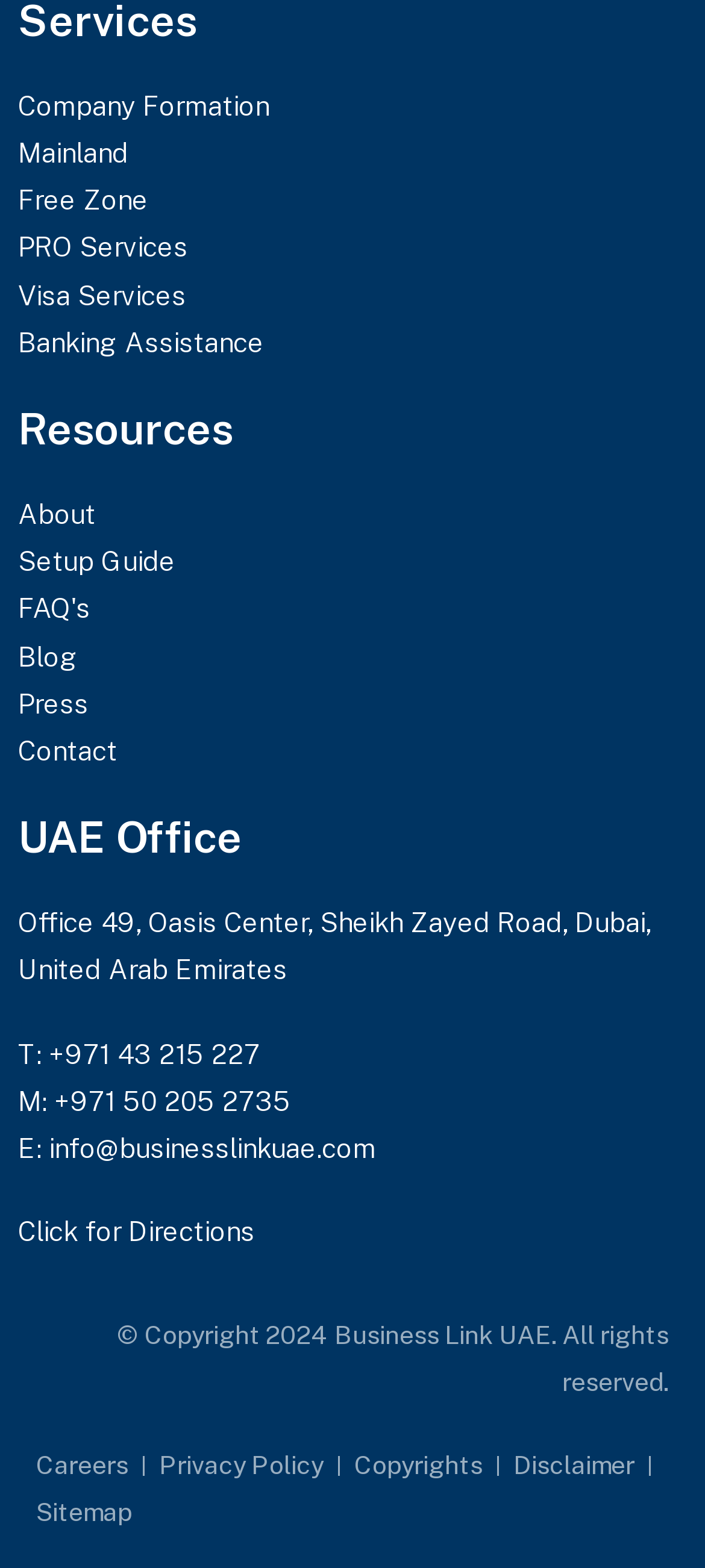Locate the UI element described as follows: "Visa Services". Return the bounding box coordinates as four float numbers between 0 and 1 in the order [left, top, right, bottom].

[0.026, 0.173, 0.974, 0.204]